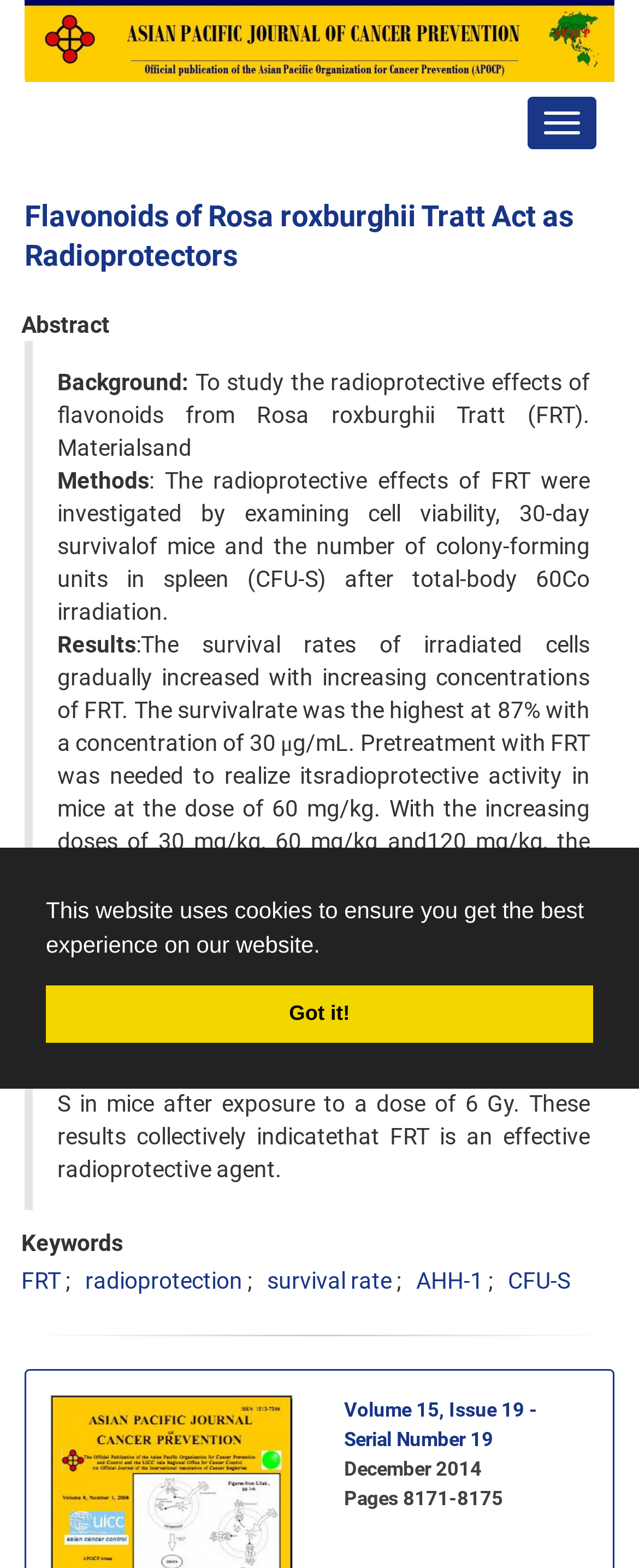What is the highest survival rate of irradiated cells with FRT?
Please ensure your answer to the question is detailed and covers all necessary aspects.

According to the webpage, the survival rates of irradiated cells gradually increased with increasing concentrations of FRT, and the highest survival rate was 87% at a concentration of 30 μg/mL.